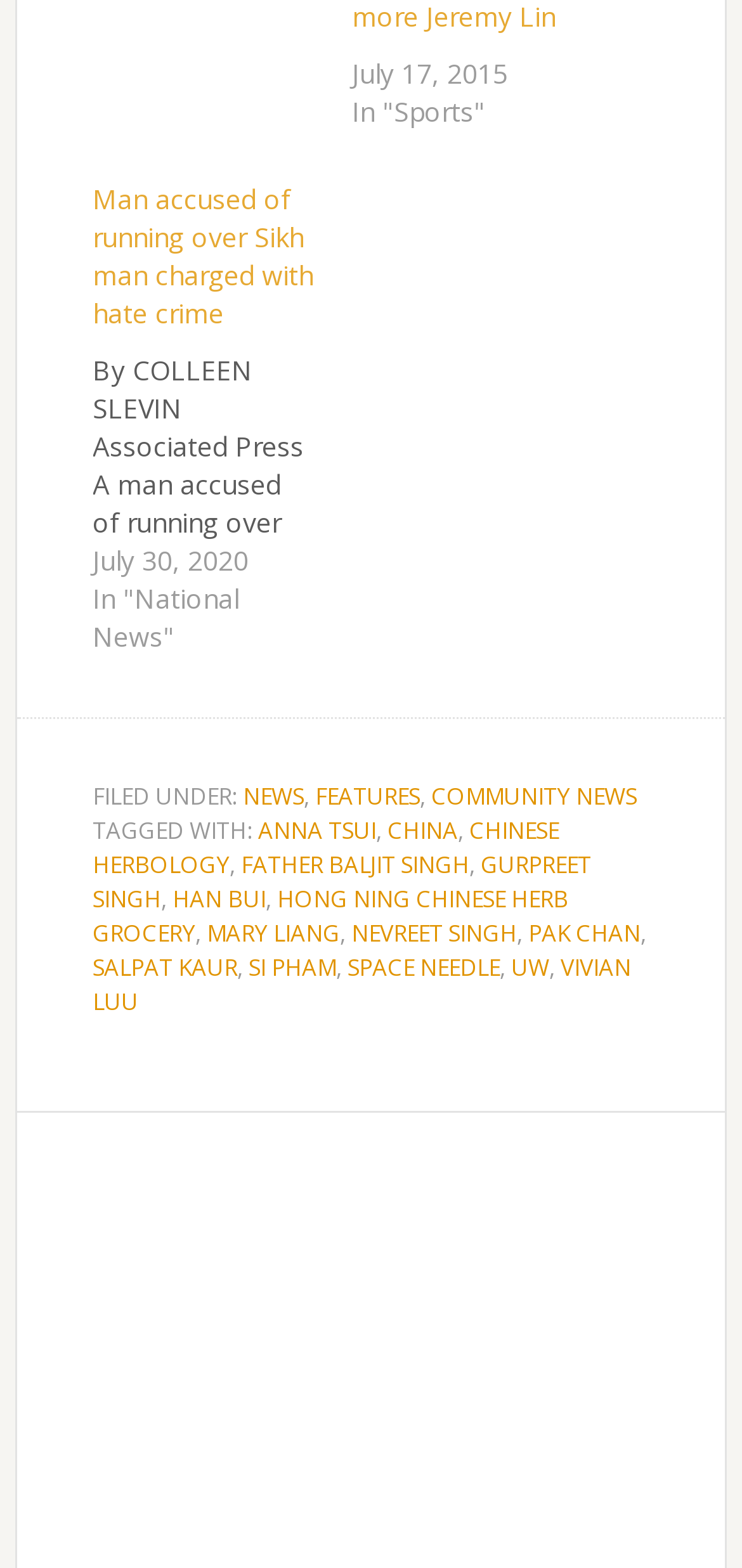Please identify the bounding box coordinates of the area that needs to be clicked to follow this instruction: "Click on the tag 'CHINA'".

[0.523, 0.519, 0.617, 0.54]